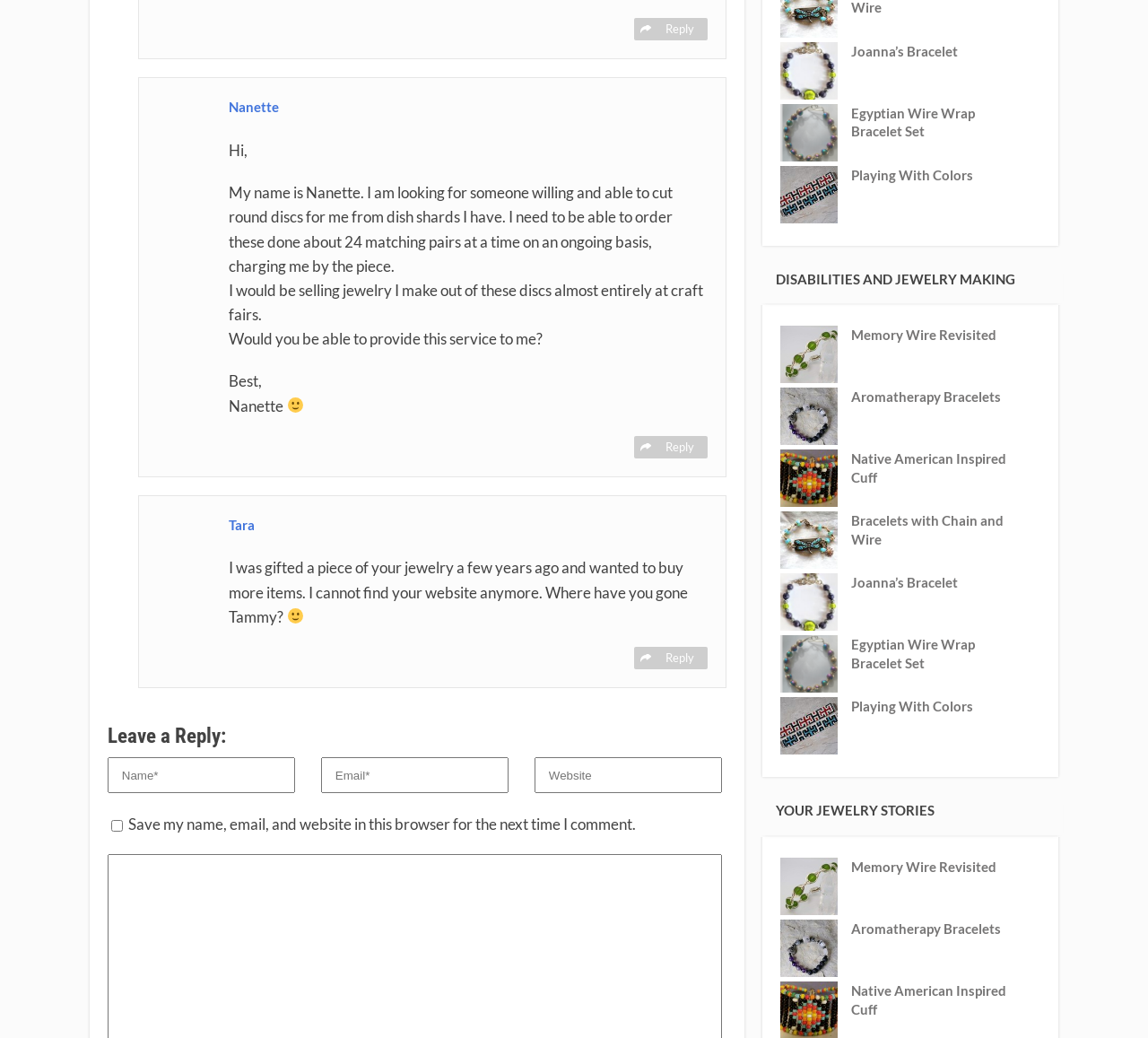Determine the bounding box coordinates of the clickable region to carry out the instruction: "Leave a reply".

[0.094, 0.696, 0.633, 0.722]